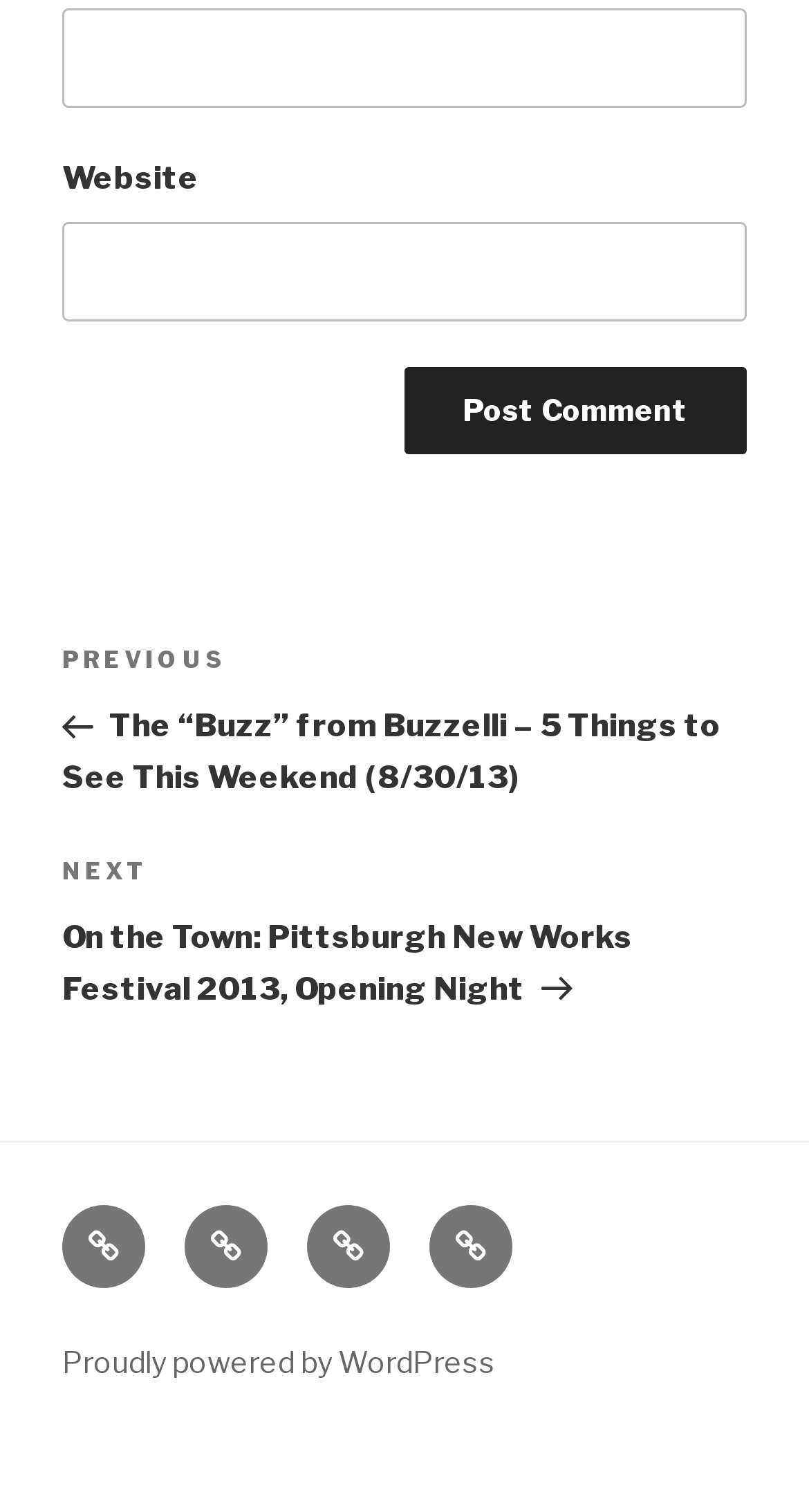Kindly determine the bounding box coordinates of the area that needs to be clicked to fulfill this instruction: "Go to home page".

[0.077, 0.796, 0.179, 0.851]